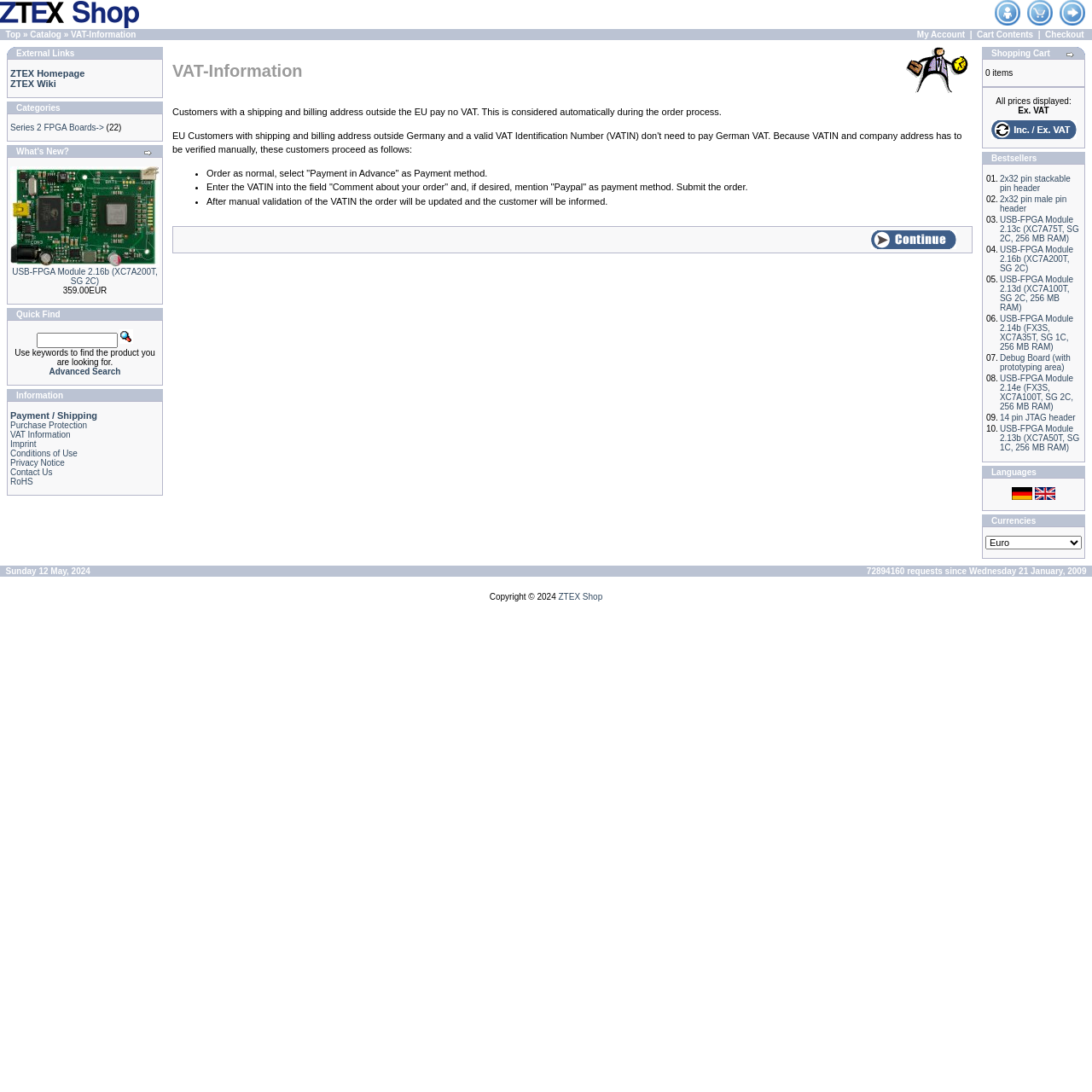Please identify the bounding box coordinates of the element's region that needs to be clicked to fulfill the following instruction: "View VAT-Information". The bounding box coordinates should consist of four float numbers between 0 and 1, i.e., [left, top, right, bottom].

[0.065, 0.027, 0.125, 0.036]